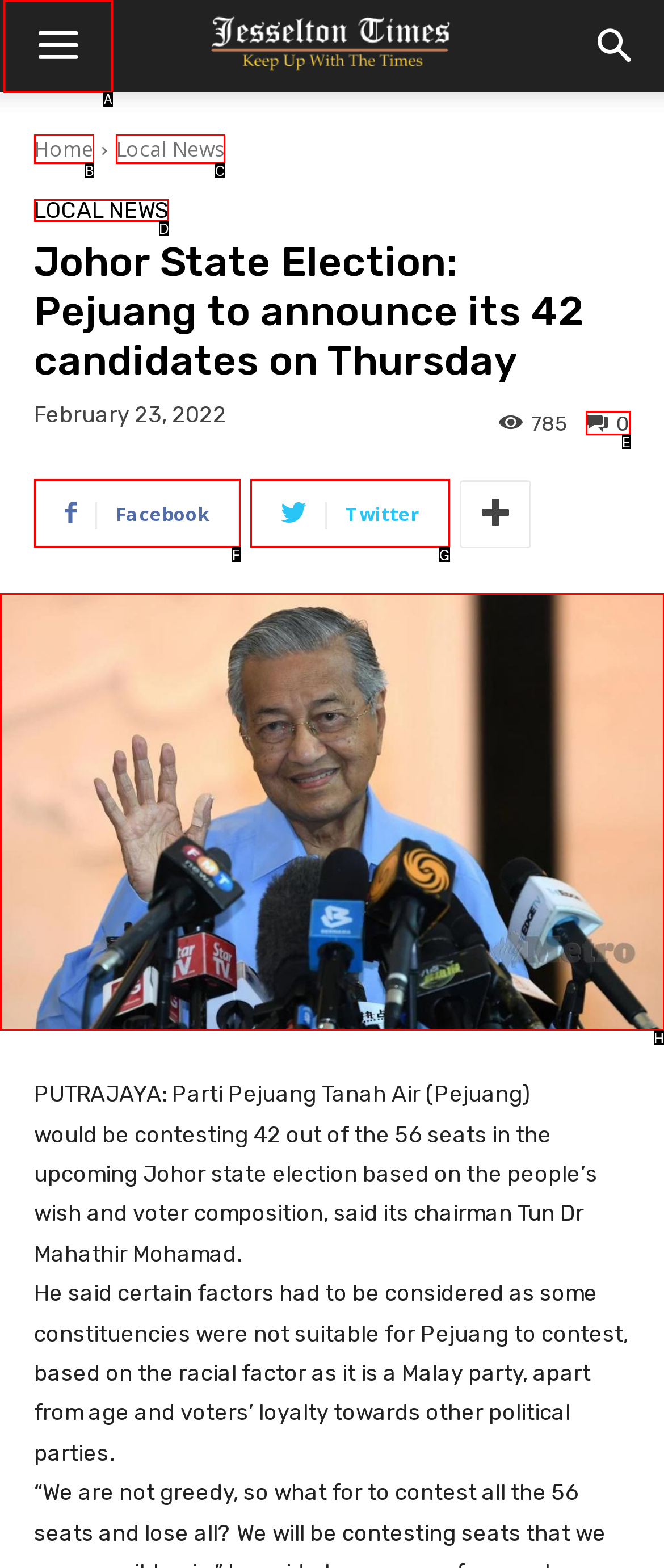Determine which option matches the element description: Local News
Reply with the letter of the appropriate option from the options provided.

C